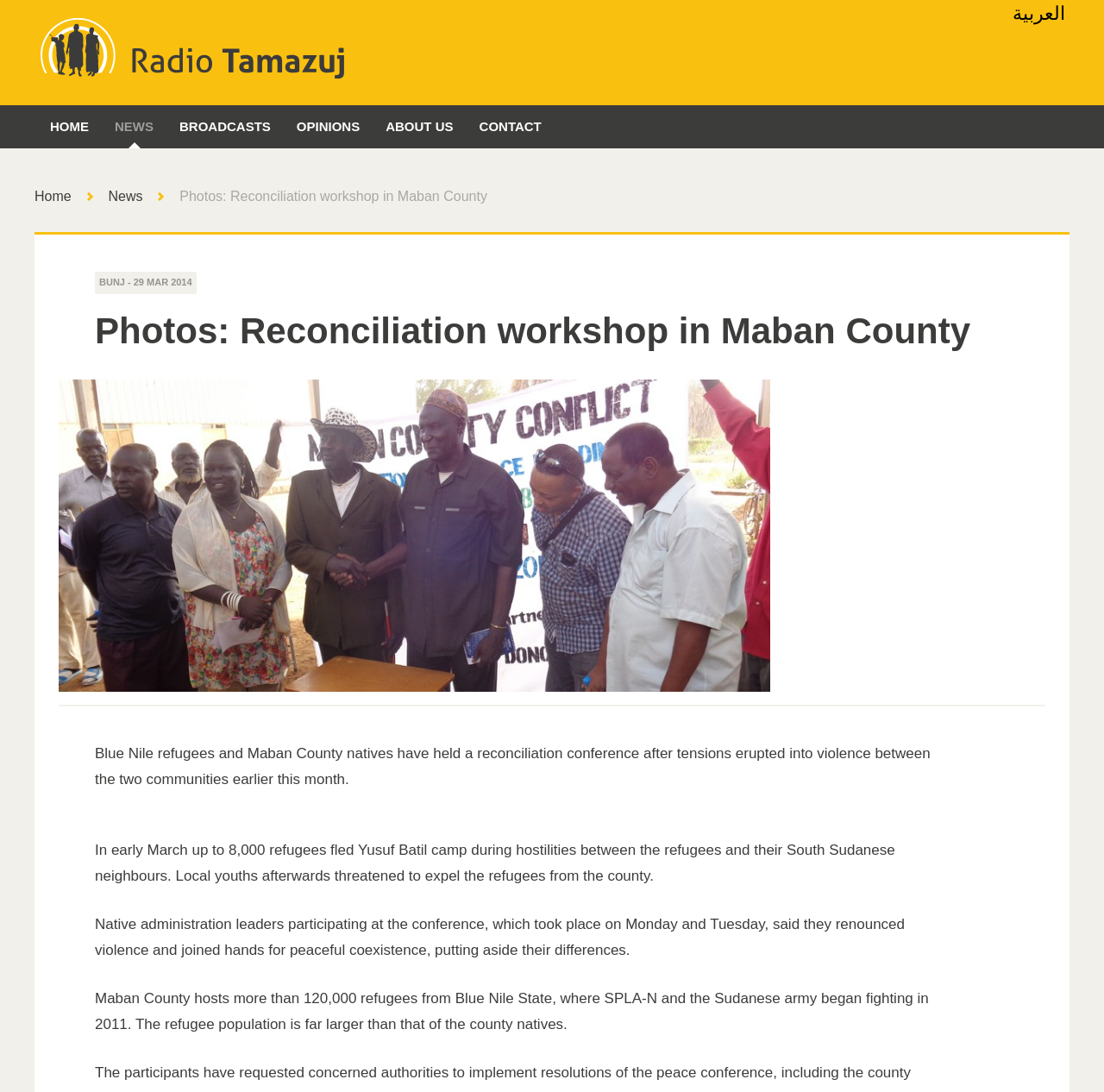Using the information from the screenshot, answer the following question thoroughly:
What is the relationship between the number of refugees and the number of county natives in Maban County?

I inferred this answer by reading the article's content, specifically the sentence 'Maban County hosts more than 120,000 refugees from Blue Nile State, where SPLA-N and the Sudanese army began fighting in 2011. The refugee population is far larger than that of the county natives.' which mentions that the number of refugees is larger than the number of county natives.